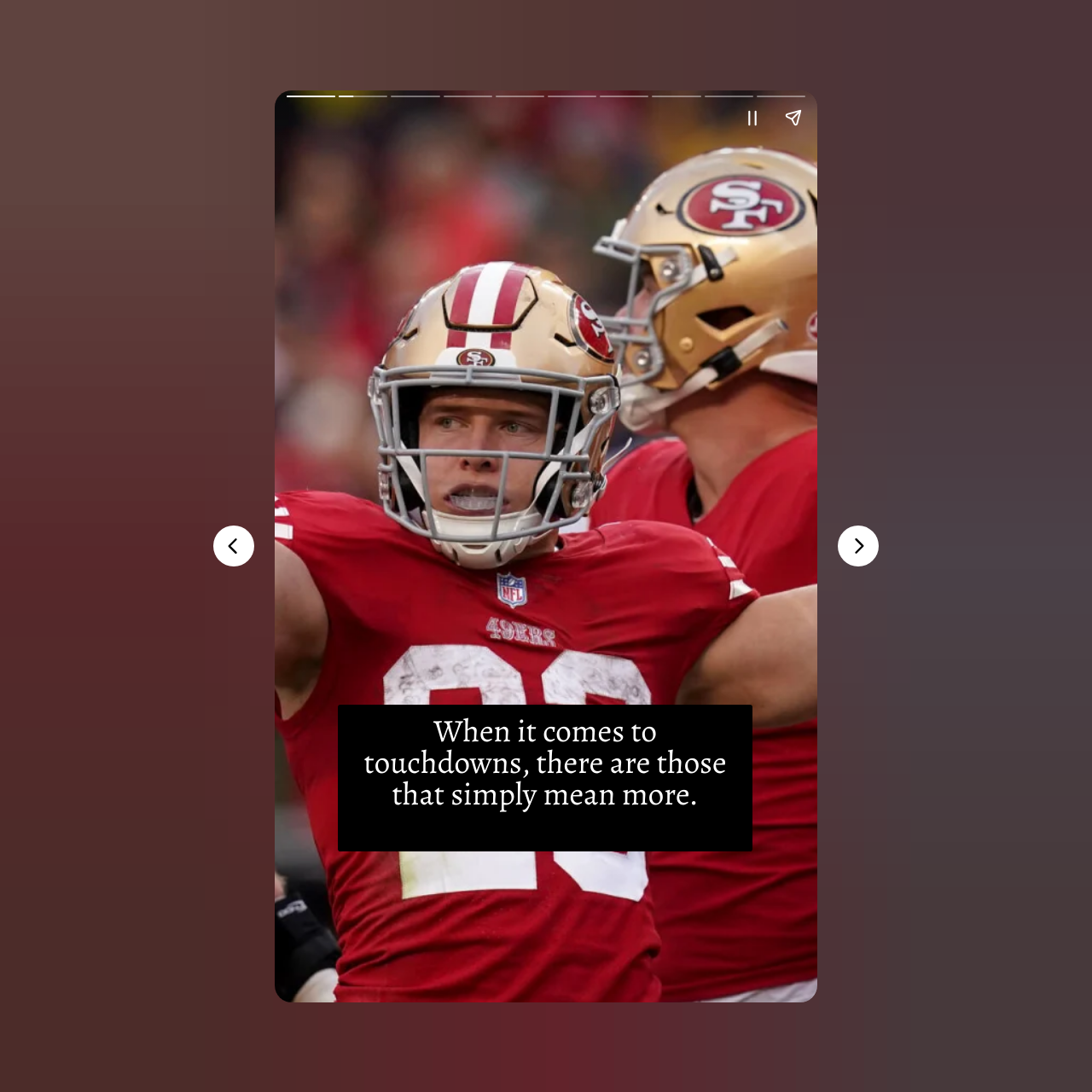Respond with a single word or short phrase to the following question: 
What type of content is the webpage about?

NFL